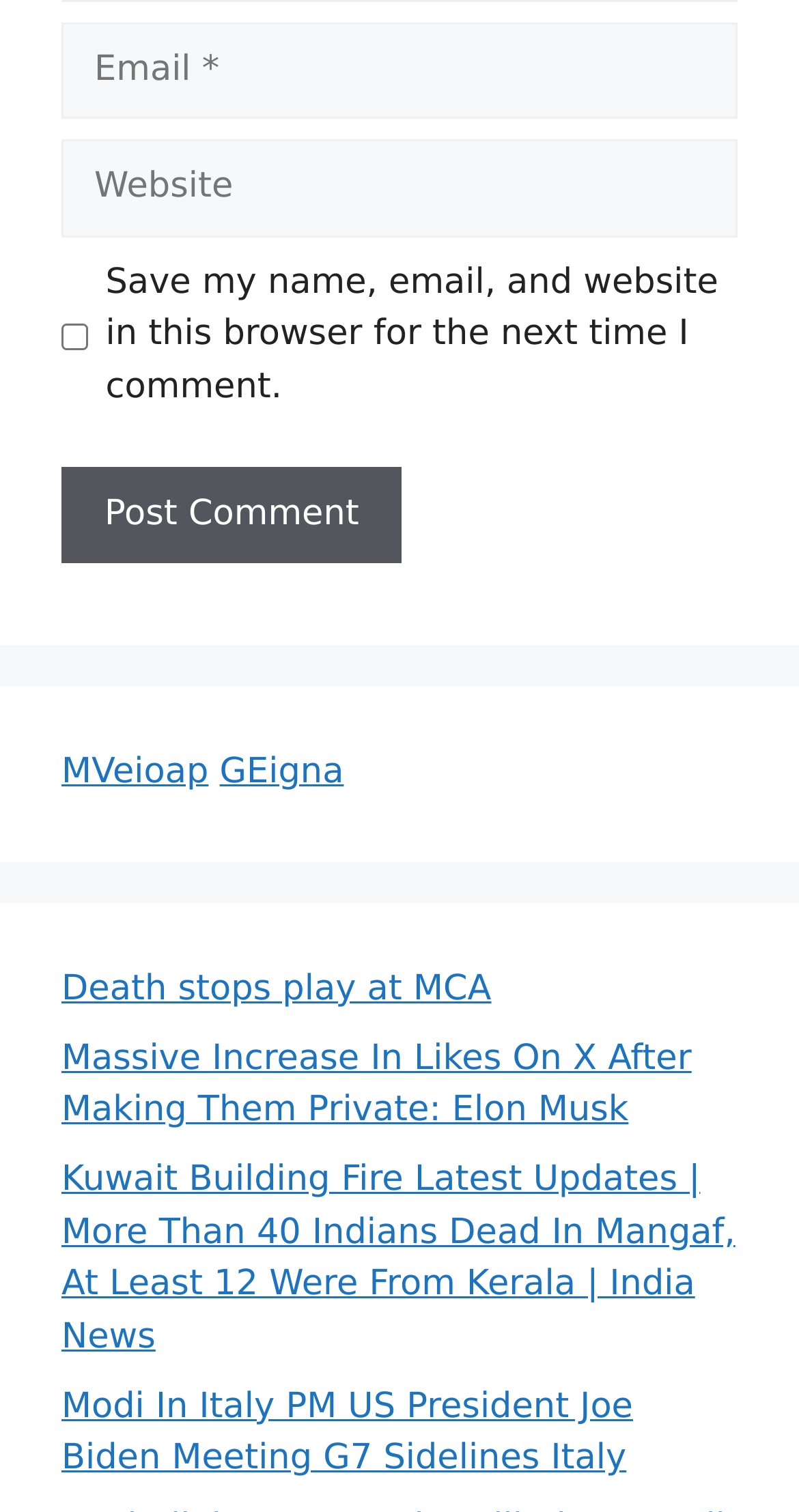Using the webpage screenshot, locate the HTML element that fits the following description and provide its bounding box: "name="submit" value="Post Comment"".

[0.077, 0.309, 0.503, 0.373]